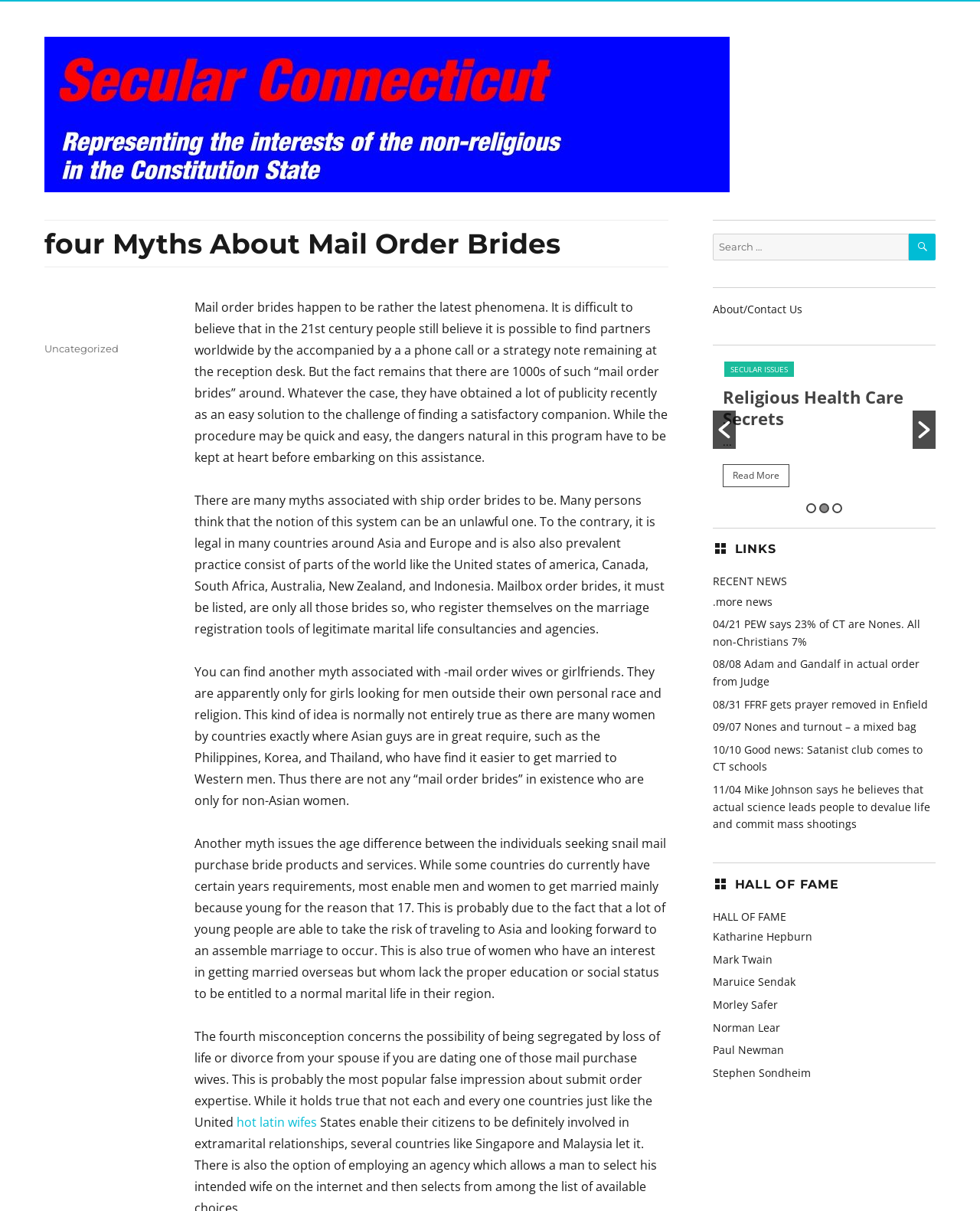What is the topic of the article?
Look at the screenshot and respond with a single word or phrase.

Mail order brides